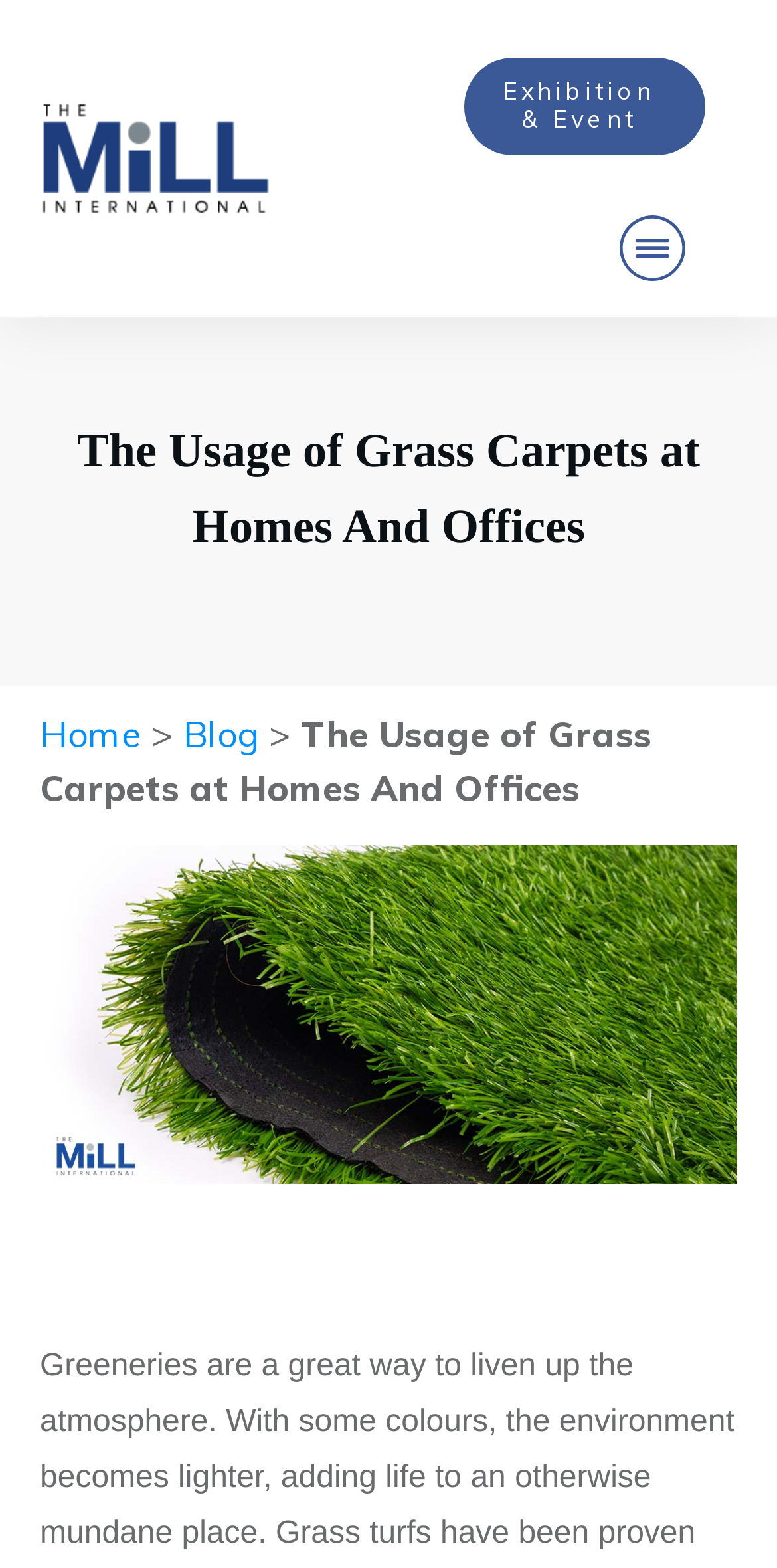Provide a thorough description of this webpage.

The webpage is about grass carpets, specifically their usage in homes and offices. At the top, there is a navigation menu with five links: "Exhibition & Event", "Products", "Services", "Gallery", and another "Products" link. Below the navigation menu, there is a large heading that reads "The Usage of Grass Carpets at Homes And Offices". 

To the left of the heading, there is a link with the same text as the heading. Below the heading, there is a large image that takes up most of the width of the page. The image is likely related to grass carpets in homes and offices. 

On the left side of the page, there are three links: "Home", "Blog", and another "The Usage of Grass Carpets at Homes And Office" link. Between the "Home" and "Blog" links, there is a small static text ">" symbol. Below these links, there is a static text block that repeats the heading "The Usage of Grass Carpets at Homes And Offices". 

At the bottom of the page, there is a small static text block with a non-breaking space character. The page also has a few other images scattered throughout, but they are smaller and do not take up as much space as the large image below the heading. Overall, the page appears to be an article or blog post about the usage of grass carpets in different settings.